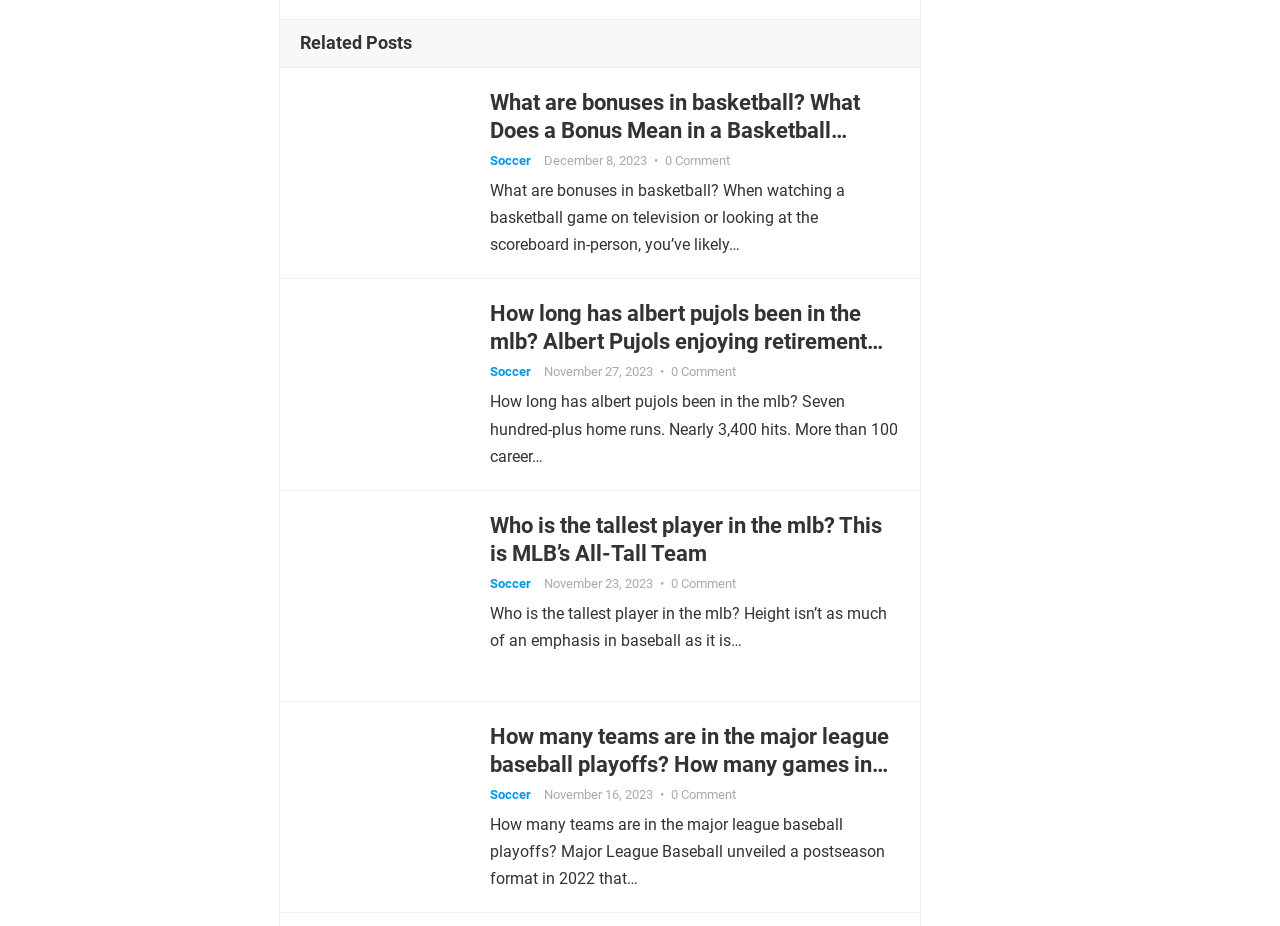What is the format of the text in the fifth related post?
Answer with a single word or phrase by referring to the visual content.

Paragraph